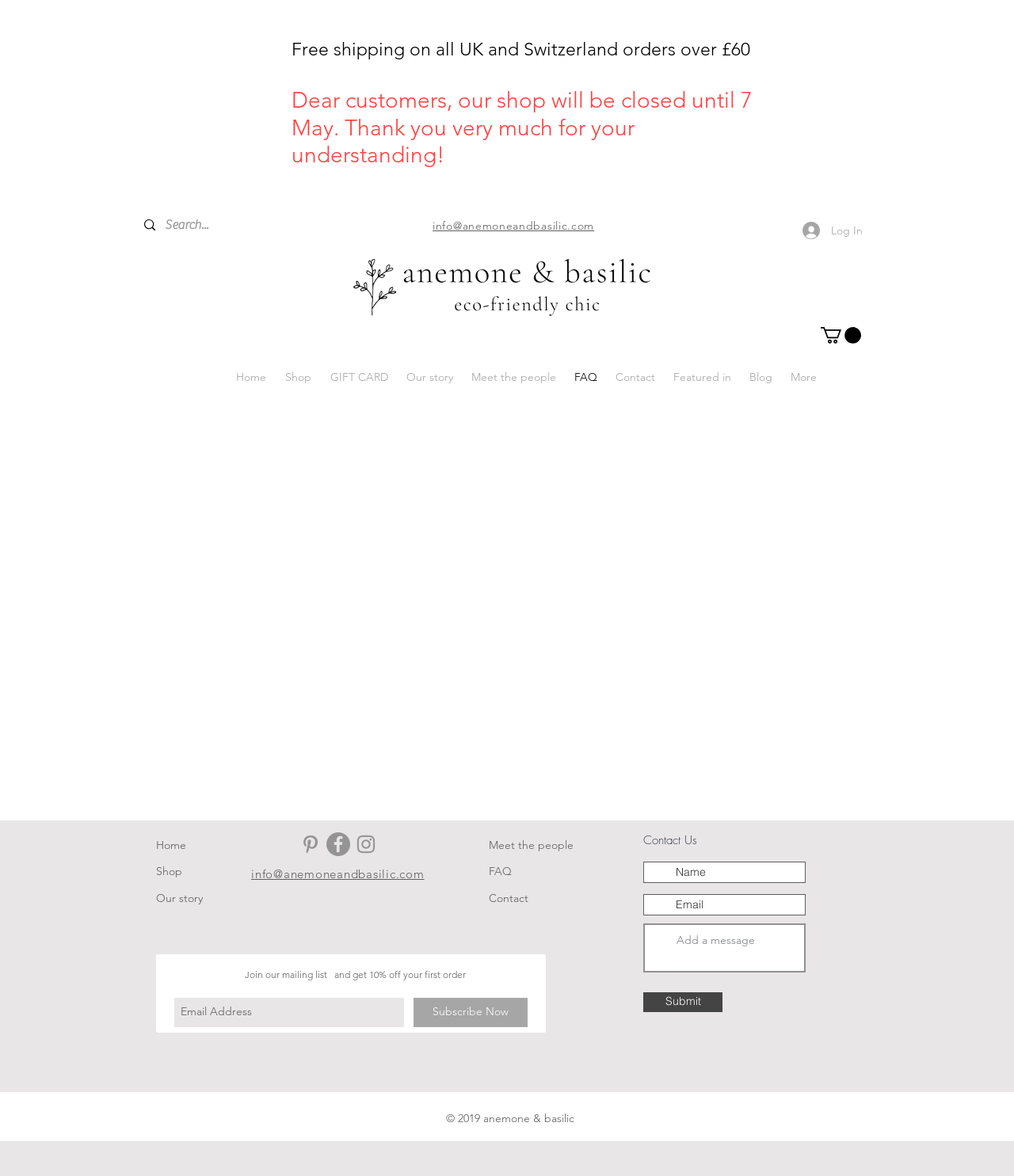What is the purpose of the 'Subscribe Now' button?
Please provide a single word or phrase in response based on the screenshot.

To join the mailing list